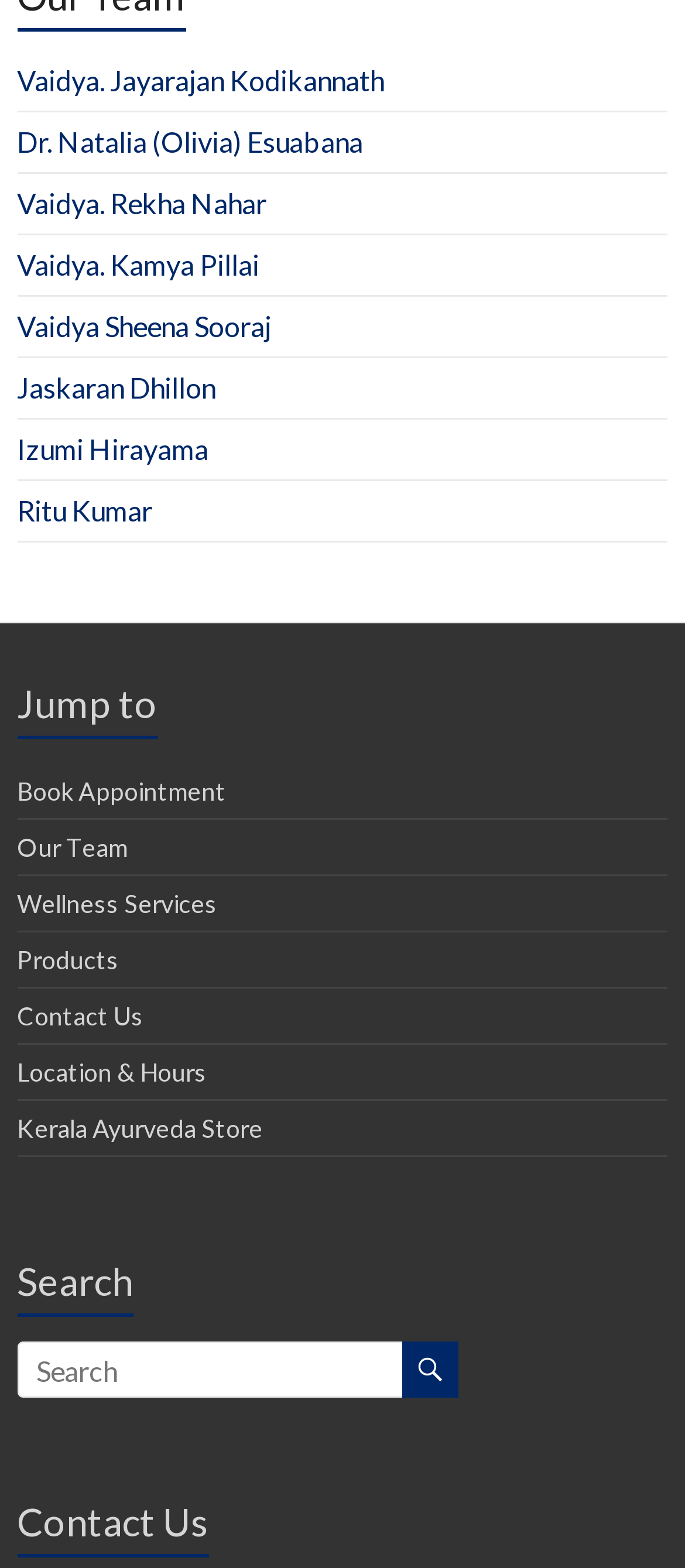Is the search box required?
Craft a detailed and extensive response to the question.

I checked the properties of the search box, which is a textbox with the label 'Search', and found that it is not marked as required.